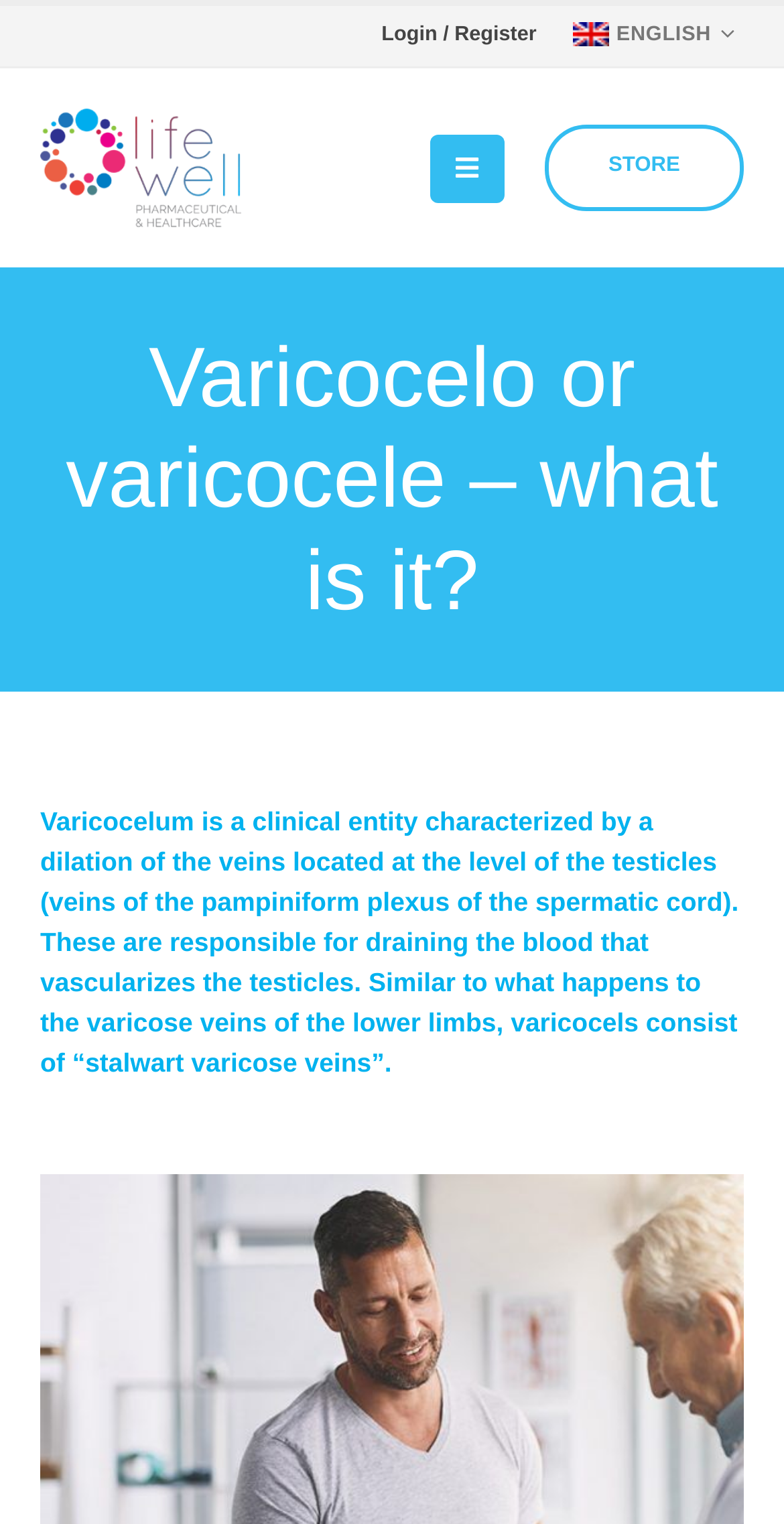Please specify the coordinates of the bounding box for the element that should be clicked to carry out this instruction: "Visit LifeWell Portugal homepage". The coordinates must be four float numbers between 0 and 1, formatted as [left, top, right, bottom].

[0.051, 0.071, 0.308, 0.149]